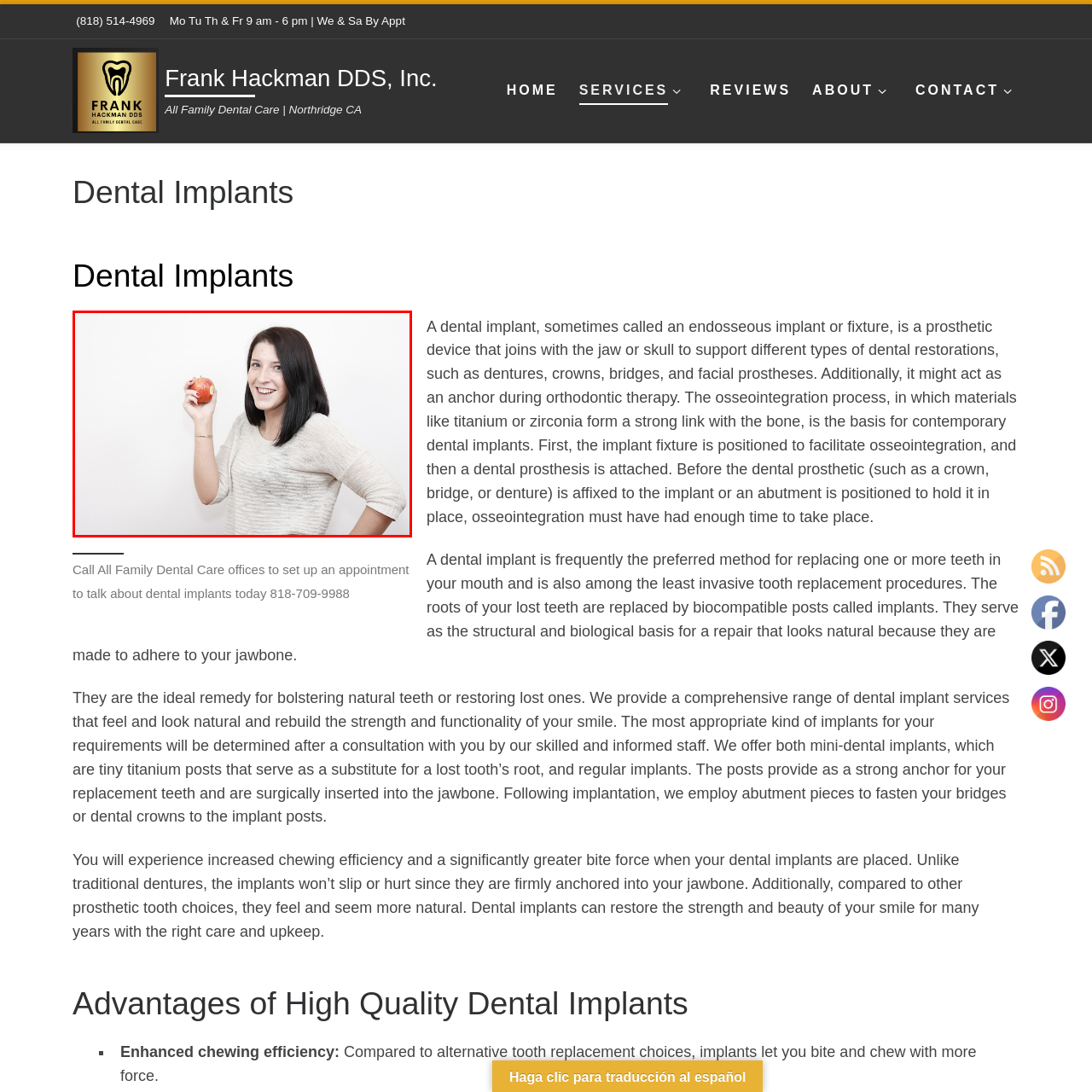Offer a comprehensive narrative for the image inside the red bounding box.

The image features a young woman with long, dark hair, smiling brightly as she holds a red apple in her right hand. Dressed in a light-colored, textured sweater, she exudes a cheerful and vibrant energy. Her body language is relaxed, with her left hand resting on her hip, suggesting confidence and approachability. The background is minimalistic and white, which emphasizes her expression and the vividness of the apple she’s holding. This image could symbolize themes of health, vitality, and the joy of simple pleasures such as enjoying fresh fruit.